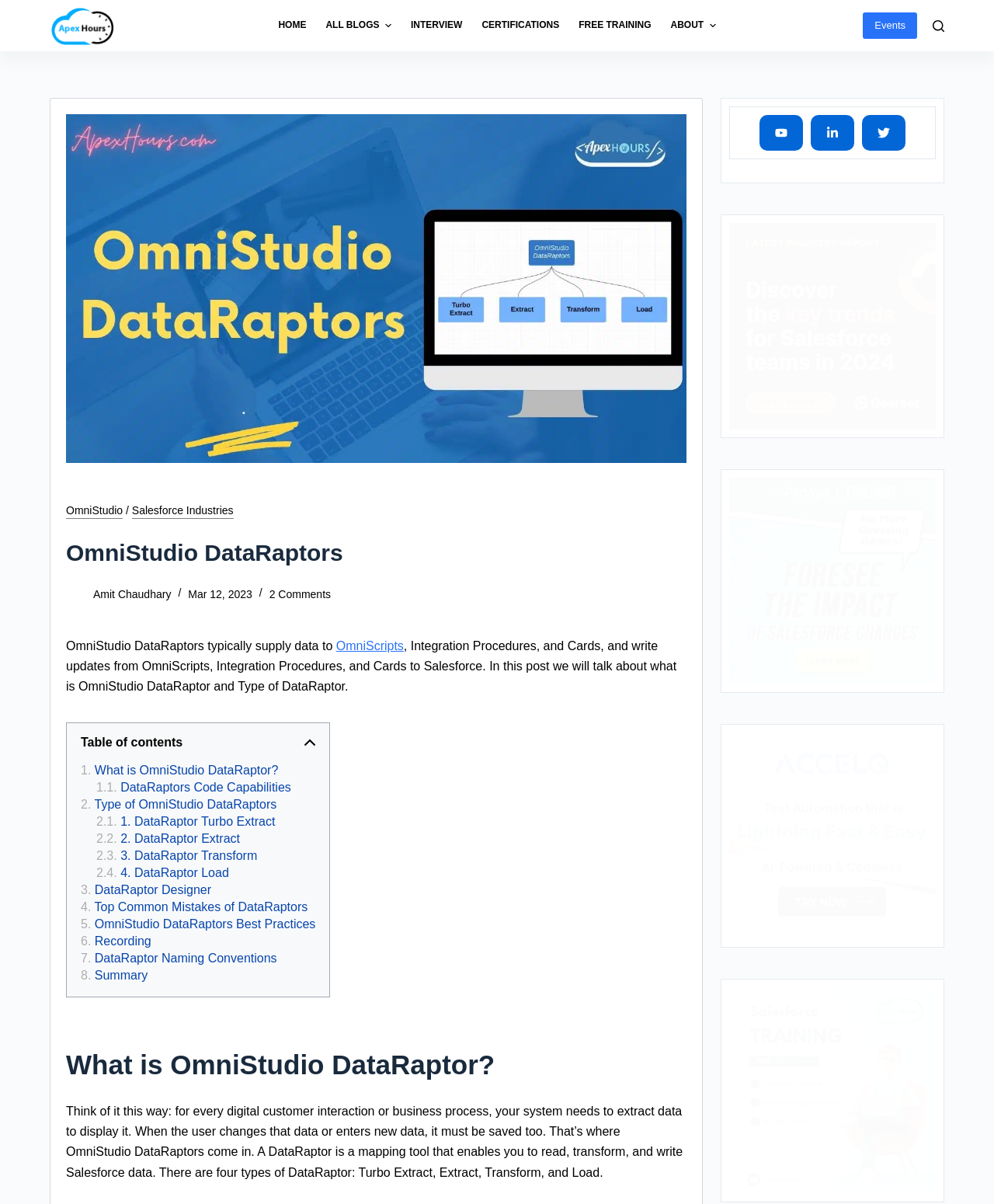Please determine the bounding box coordinates of the area that needs to be clicked to complete this task: 'Click on the '1. What is OmniStudio DataRaptor?' link'. The coordinates must be four float numbers between 0 and 1, formatted as [left, top, right, bottom].

[0.081, 0.633, 0.28, 0.647]